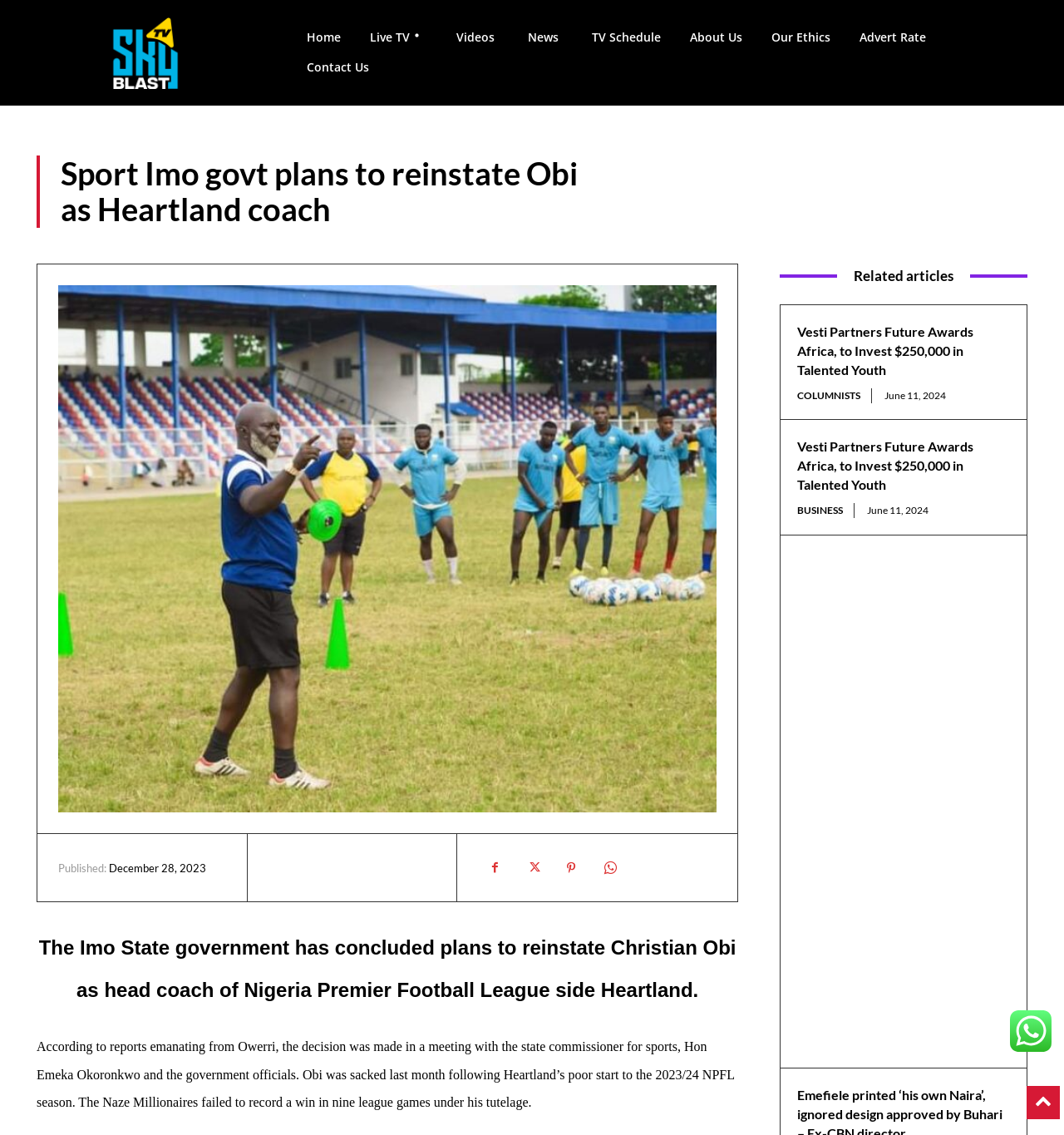Provide a comprehensive caption for the webpage.

The webpage is about sports news, specifically focused on Nigerian football. At the top left corner, there is a logo of Sky Blast TV, and next to it, there are several links to different sections of the website, including Home, Live TV, Videos, News, TV Schedule, About Us, Our Ethics, Advert Rate, and Contact Us.

Below the navigation links, there is a main heading that reads "Sport Imo govt plans to reinstate Obi as Heartland coach". This is followed by a large image that takes up most of the width of the page.

To the right of the image, there are two links, "NIGERIA NEWS" and "Sports", which are likely categories or tags related to the article. Below these links, there is a published date and time, "December 28, 2023", and four social media sharing links.

The main article text is divided into two paragraphs. The first paragraph explains that the Imo State government has concluded plans to reinstate Christian Obi as head coach of Nigeria Premier Football League side Heartland. The second paragraph provides more details about the decision, including the reason for Obi's initial sacking and the meeting with the state commissioner for sports.

Below the article, there is a section titled "Related articles", which includes three links to other news articles. The first article is about Vesti Partners investing $250,000 in talented youth, and the other two articles are categorized under COLUMNISTS and BUSINESS, respectively.

At the bottom of the page, there is an advertisement iframe, and a small image at the bottom right corner.